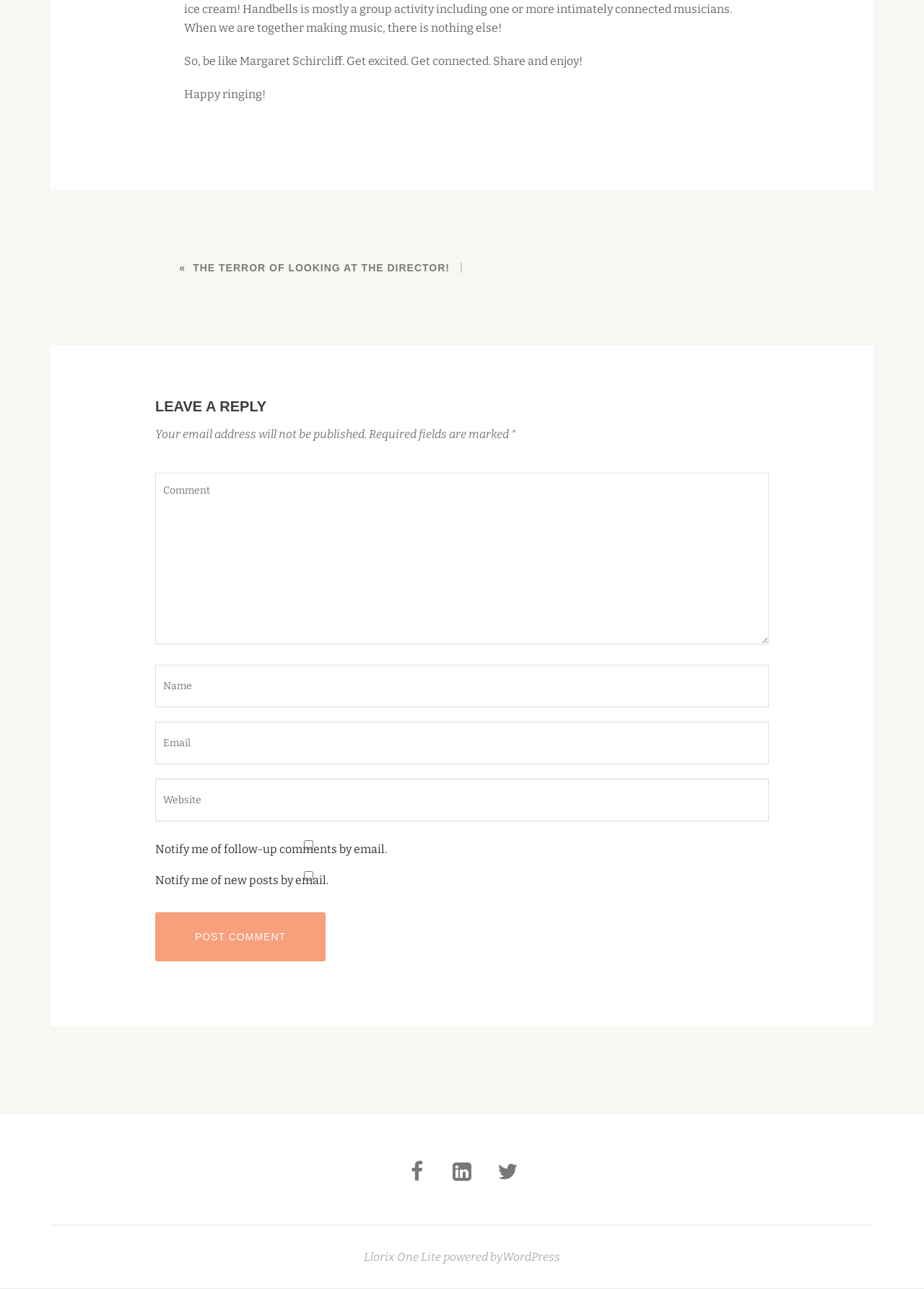Locate the UI element described as follows: "name="submit" value="Post Comment"". Return the bounding box coordinates as four float numbers between 0 and 1 in the order [left, top, right, bottom].

[0.168, 0.708, 0.352, 0.746]